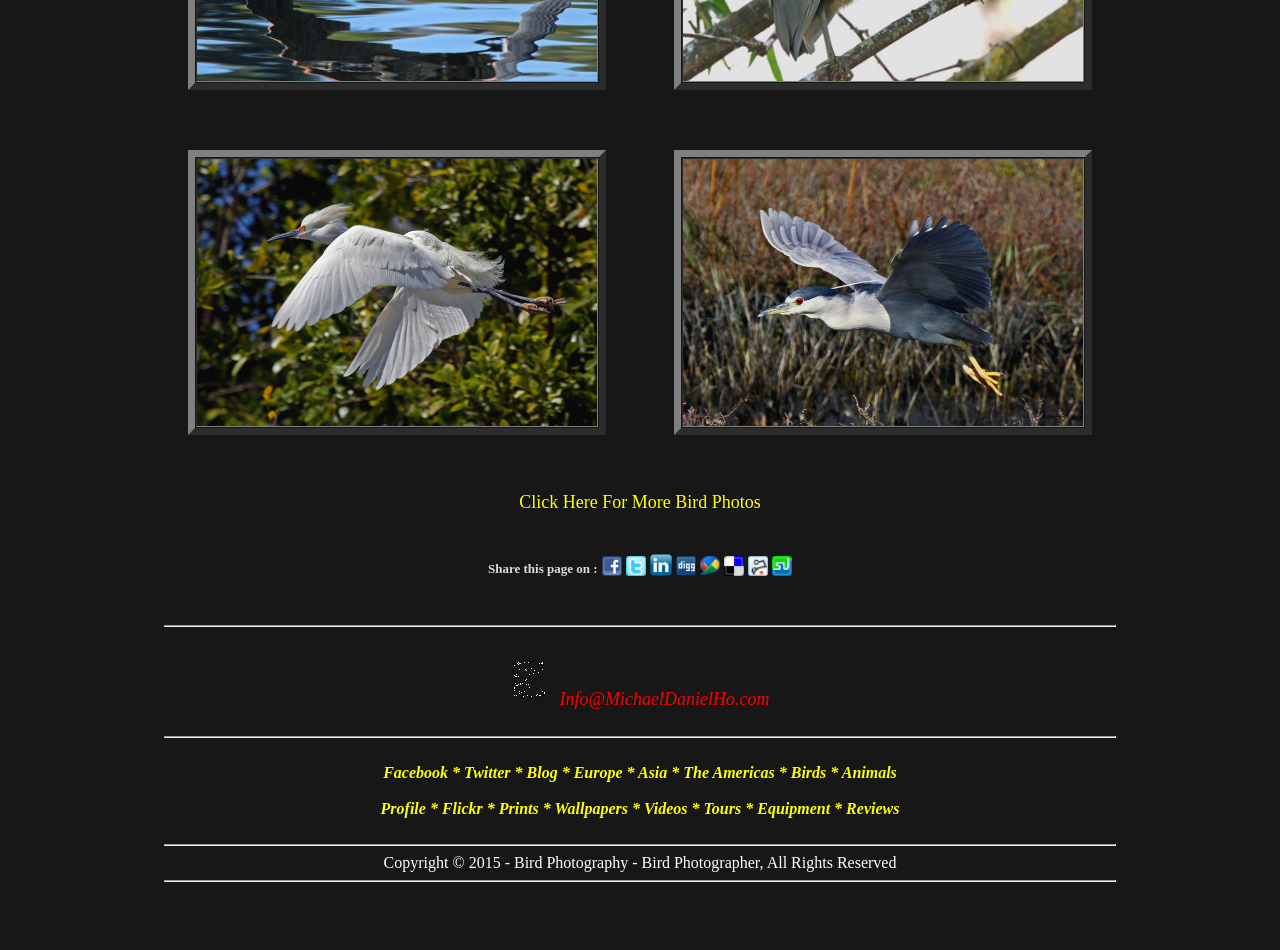Identify the bounding box coordinates of the clickable region required to complete the instruction: "Visit the Flickr page". The coordinates should be given as four float numbers within the range of 0 and 1, i.e., [left, top, right, bottom].

[0.336, 0.842, 0.38, 0.86]